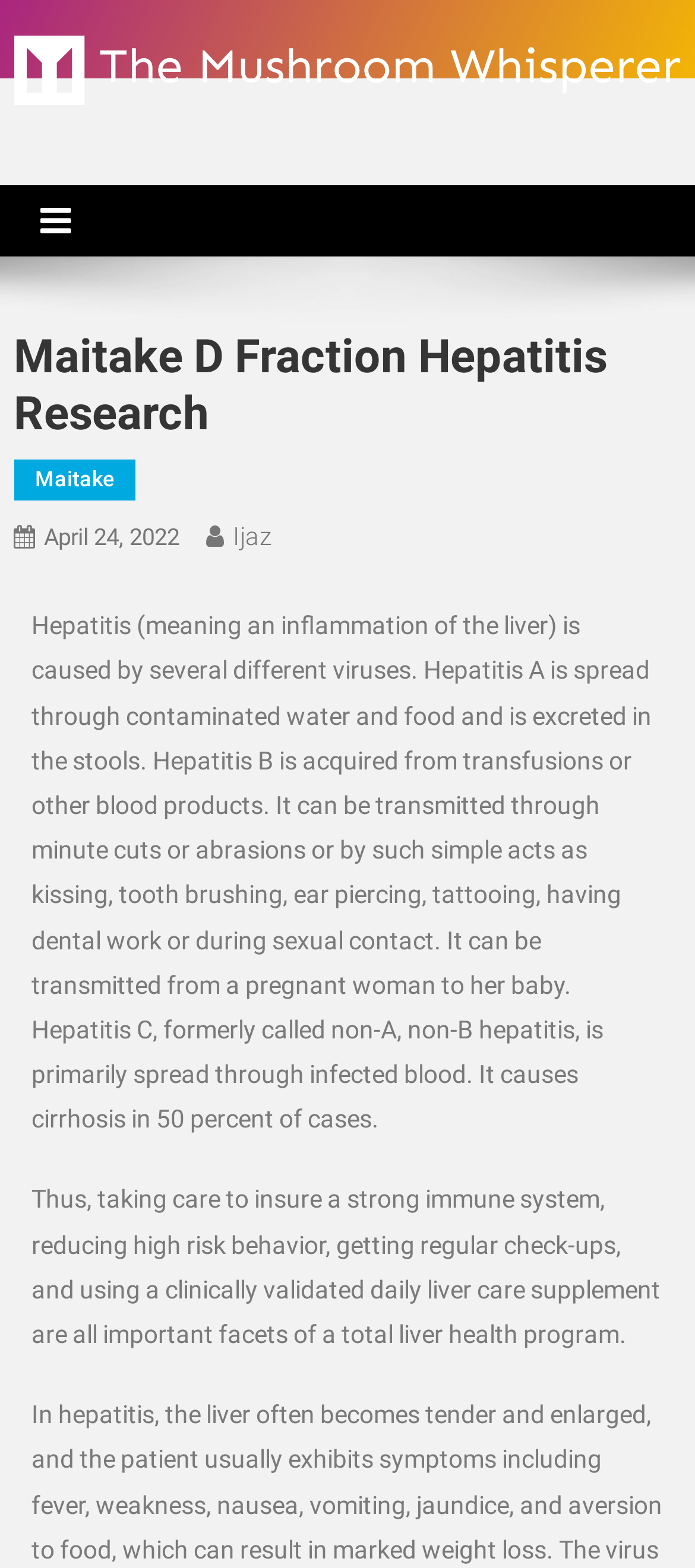Please provide a one-word or short phrase answer to the question:
What is the date of the article?

April 24, 2022